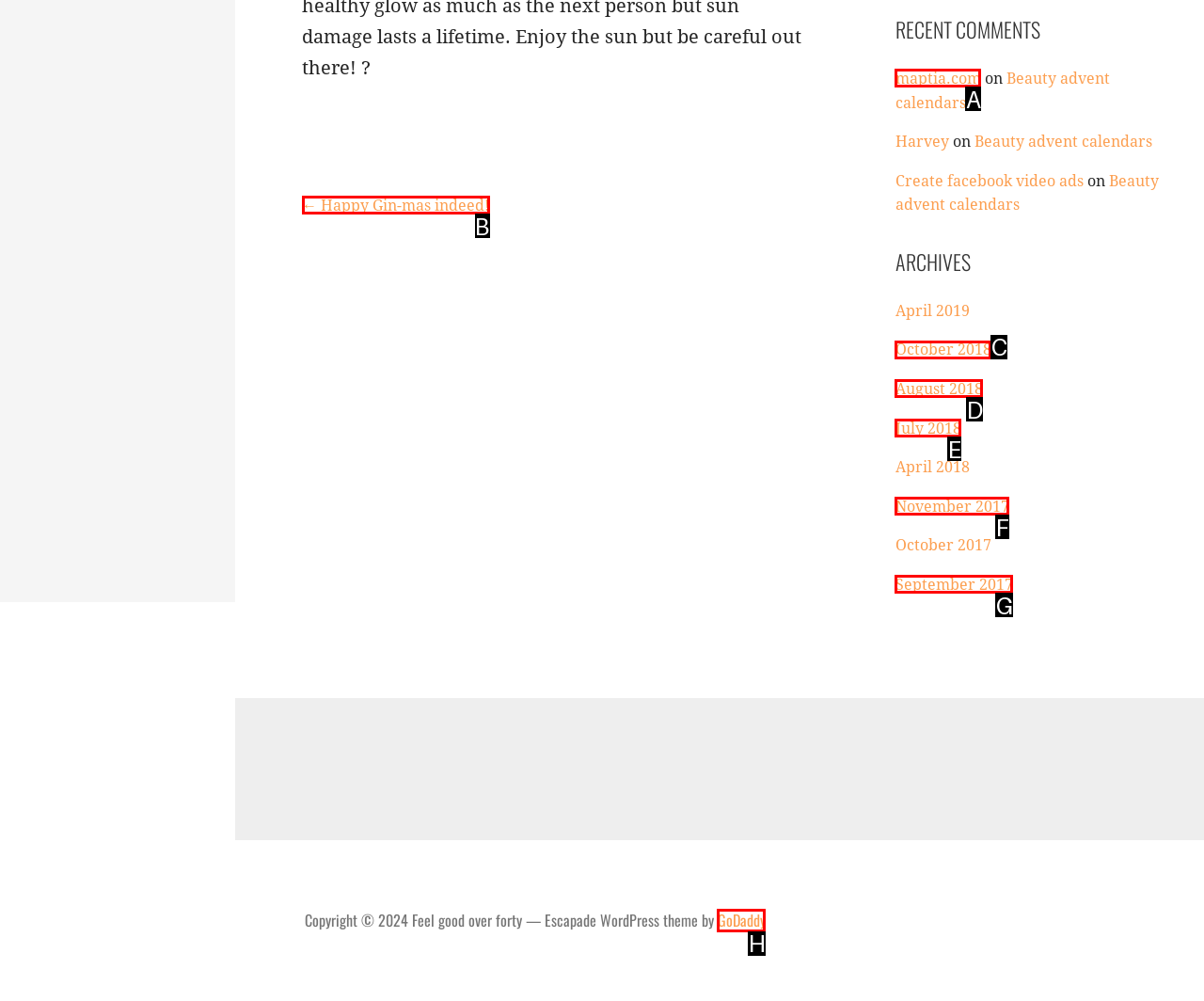Choose the UI element that best aligns with the description: October 2018
Respond with the letter of the chosen option directly.

C